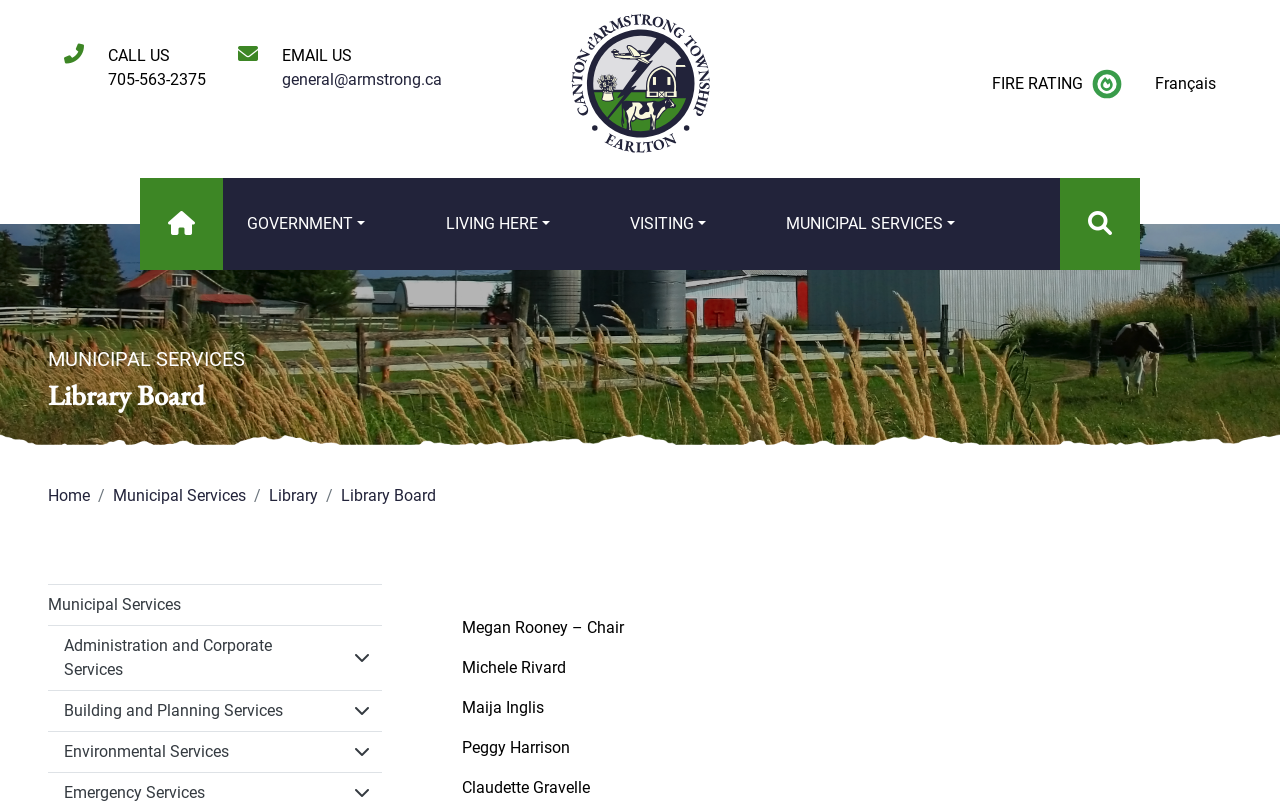What is the phone number to call?
From the image, provide a succinct answer in one word or a short phrase.

705-563-2375